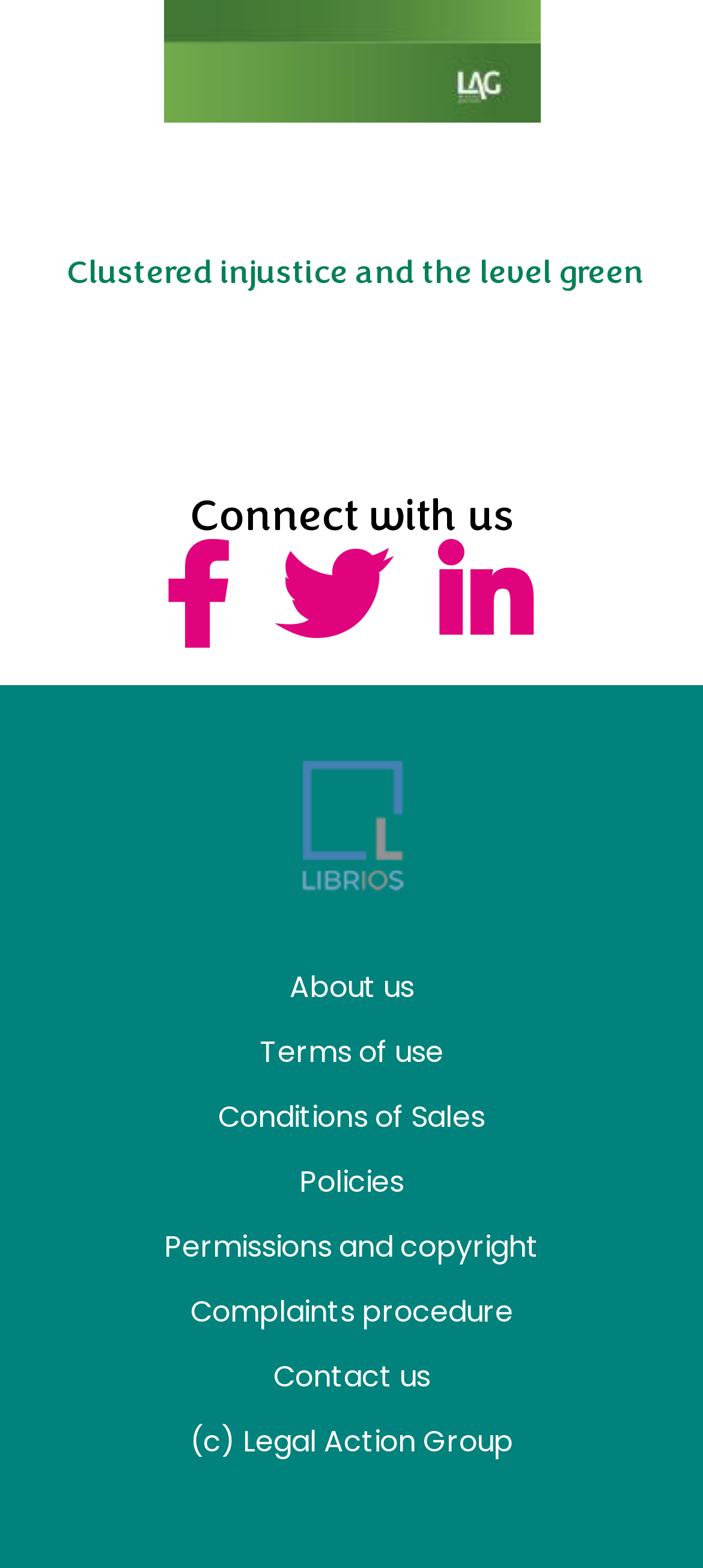Find the bounding box coordinates of the element's region that should be clicked in order to follow the given instruction: "Learn about 'System development by Librios Ltd'". The coordinates should consist of four float numbers between 0 and 1, i.e., [left, top, right, bottom].

[0.051, 0.523, 0.949, 0.55]